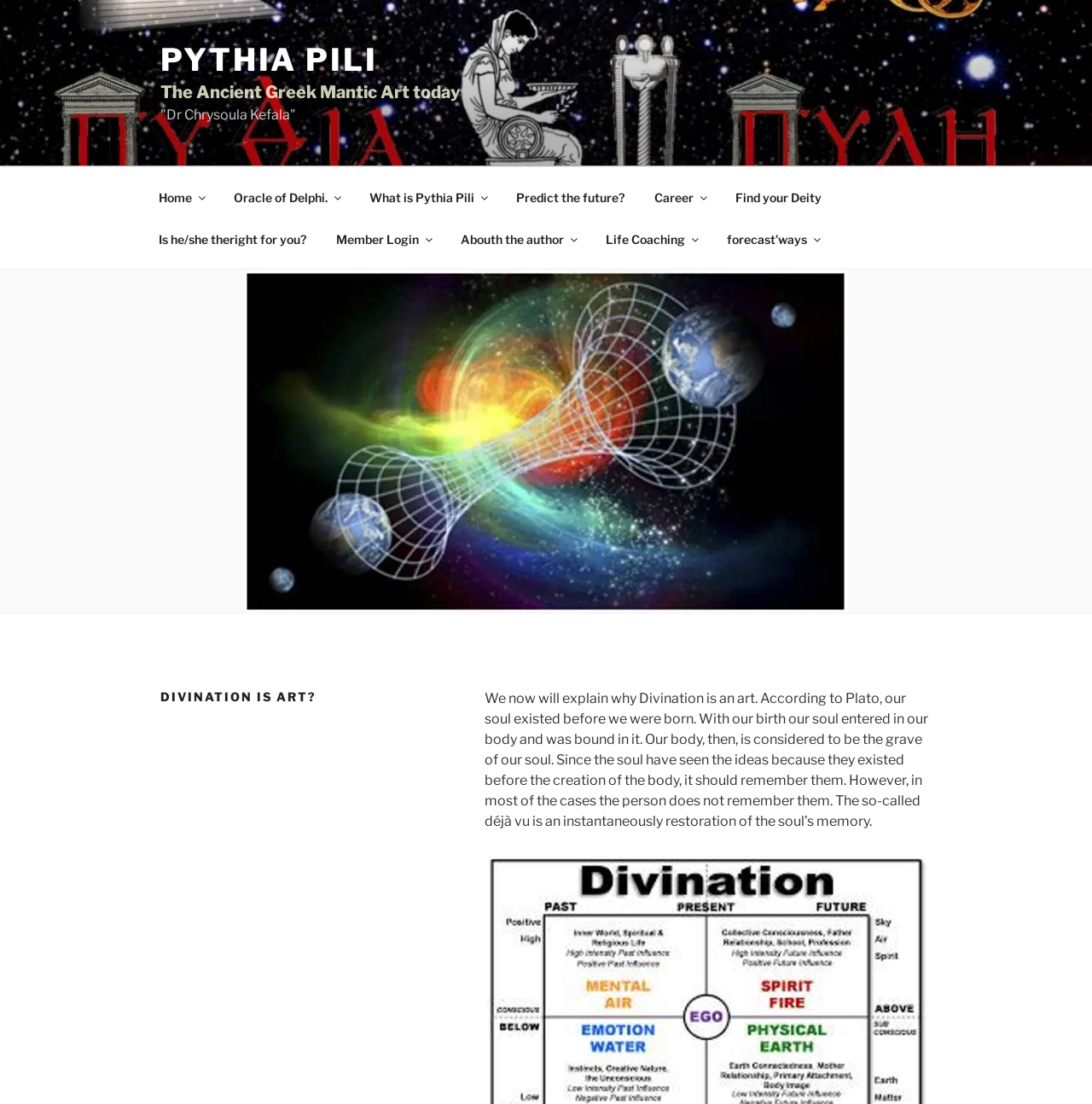Extract the text of the main heading from the webpage.

DIVINATION IS ART?